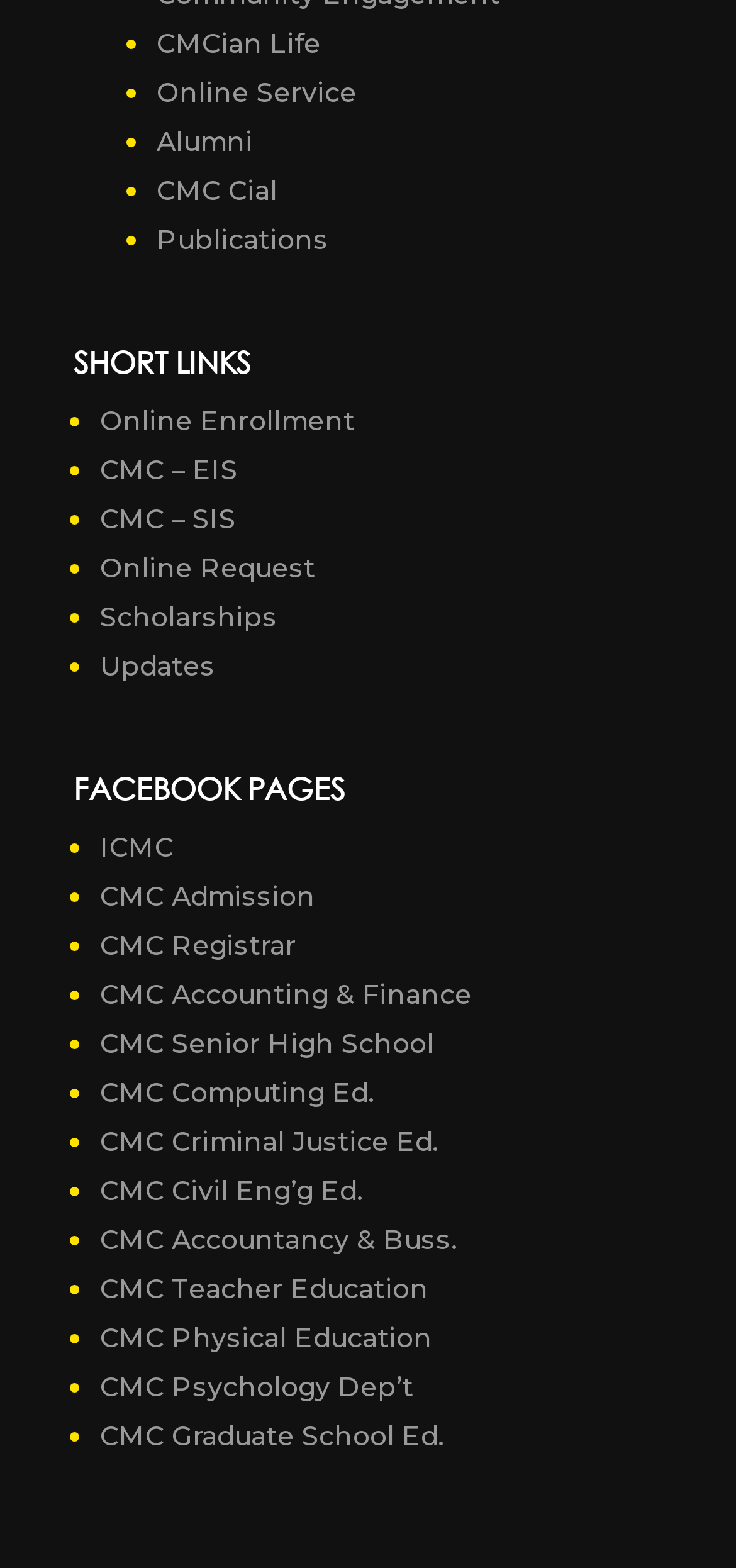How many categories of links are listed on the webpage?
Based on the image, answer the question with as much detail as possible.

I identified three categories of links on the webpage: CMCian Life, SHORT LINKS, and FACEBOOK PAGES. Each category has a heading and a list of links underneath.